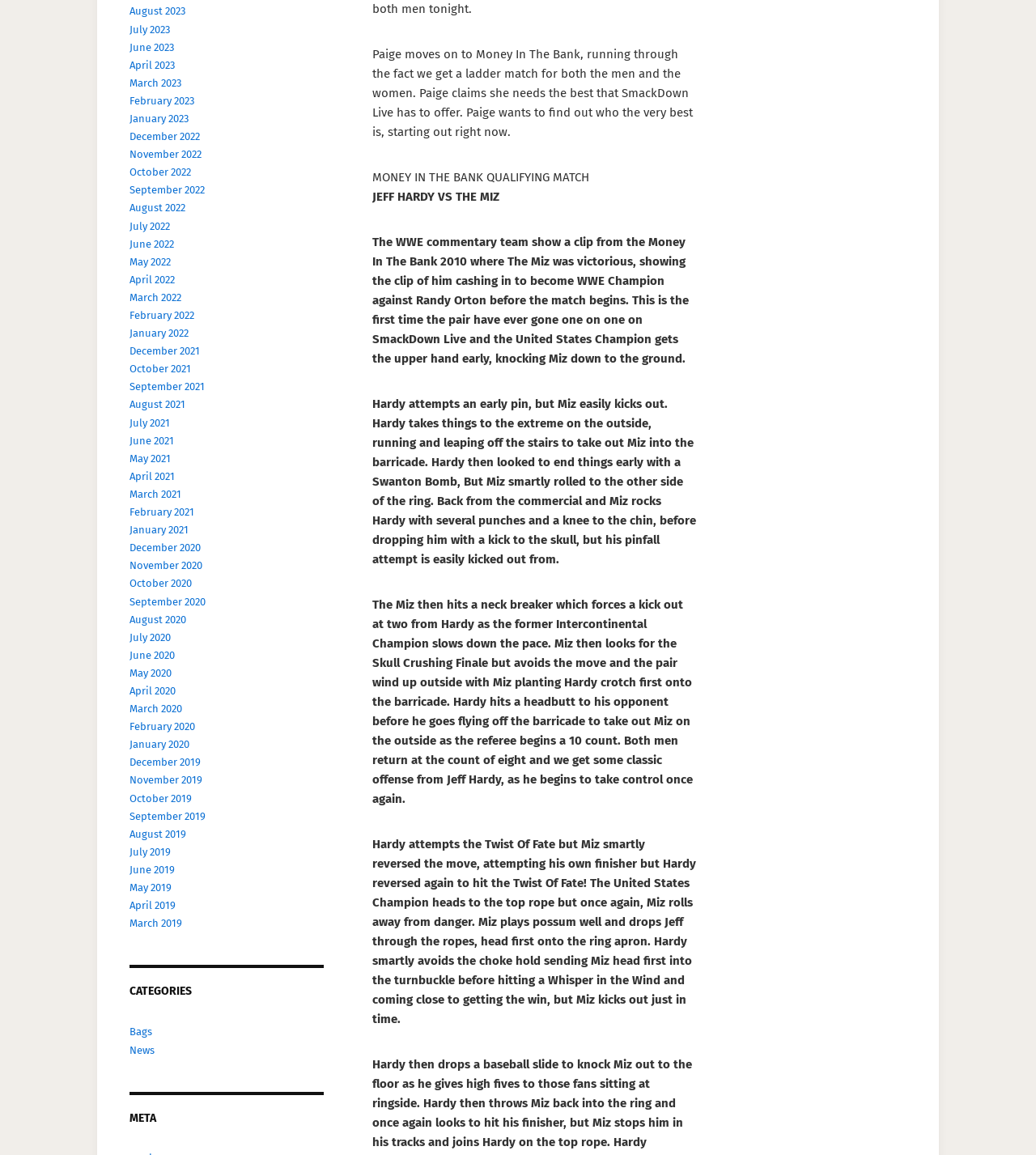Please indicate the bounding box coordinates for the clickable area to complete the following task: "Click JEFF HARDY VS THE MIZ". The coordinates should be specified as four float numbers between 0 and 1, i.e., [left, top, right, bottom].

[0.359, 0.164, 0.482, 0.177]